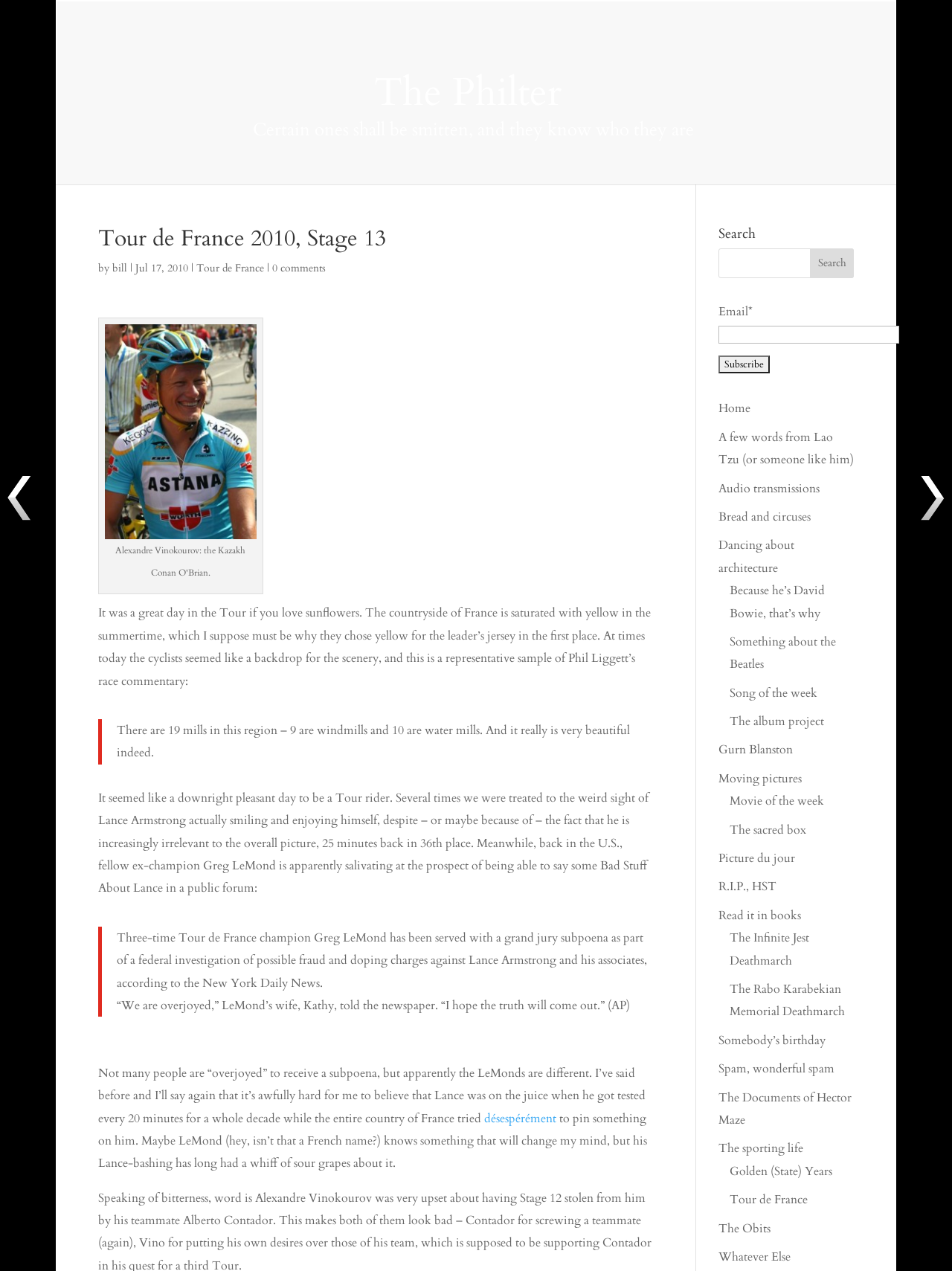Locate the bounding box coordinates of the item that should be clicked to fulfill the instruction: "Go to the Tour de France page".

[0.206, 0.205, 0.277, 0.216]